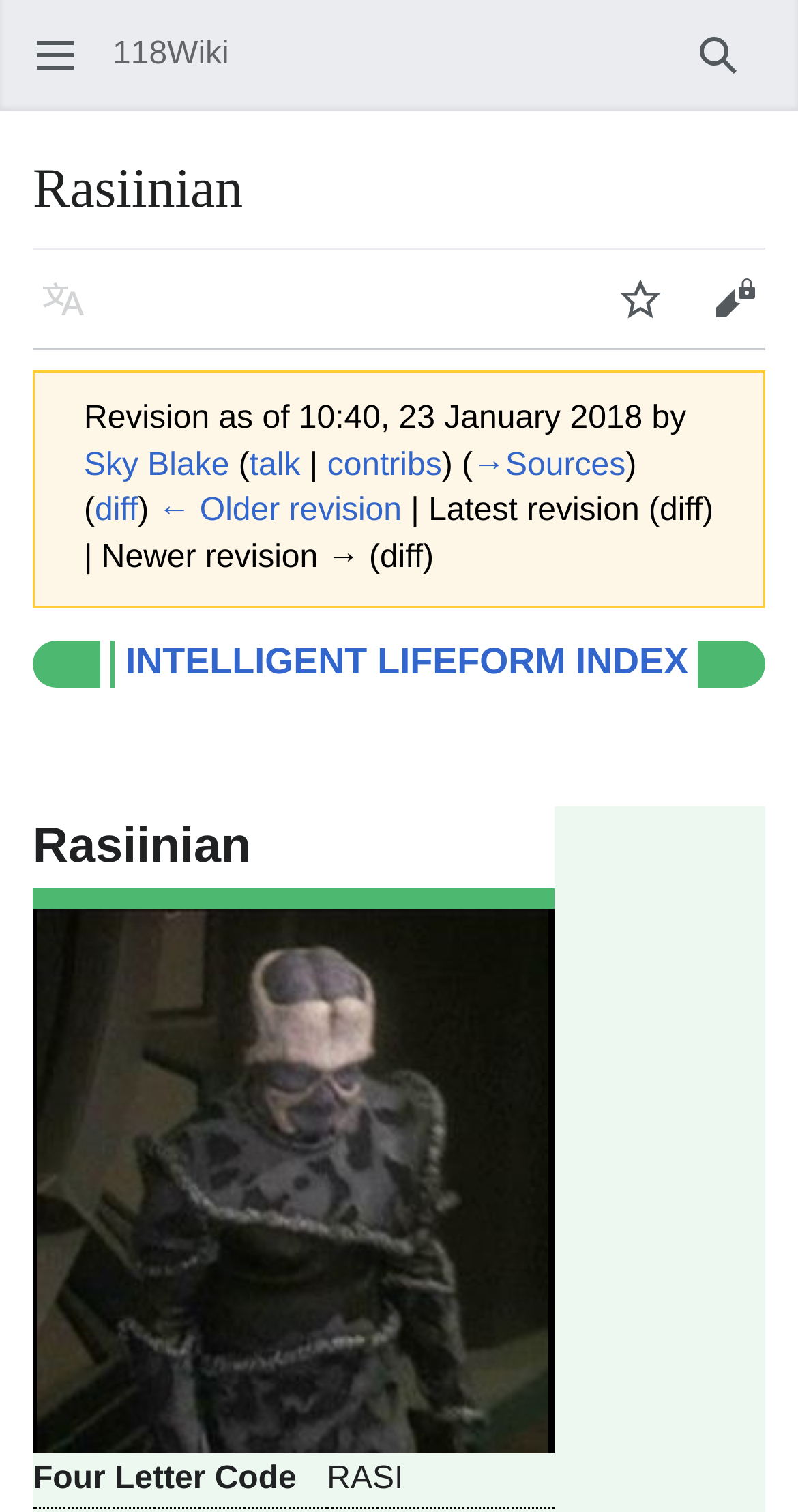Please identify the bounding box coordinates of the region to click in order to complete the task: "Donate to the cause". The coordinates must be four float numbers between 0 and 1, specified as [left, top, right, bottom].

None